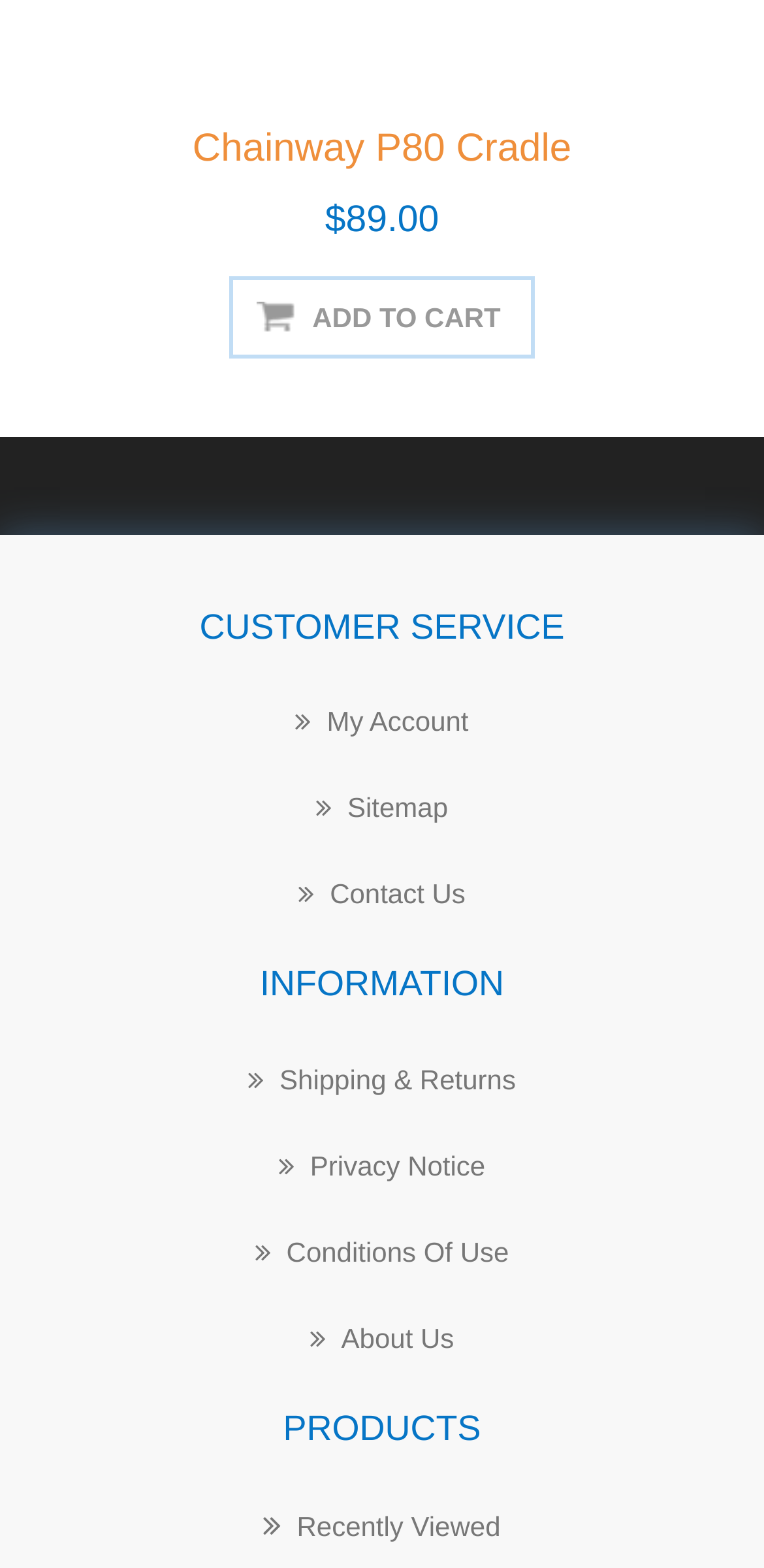Determine the bounding box coordinates of the region to click in order to accomplish the following instruction: "Access my account". Provide the coordinates as four float numbers between 0 and 1, specifically [left, top, right, bottom].

[0.387, 0.448, 0.613, 0.473]